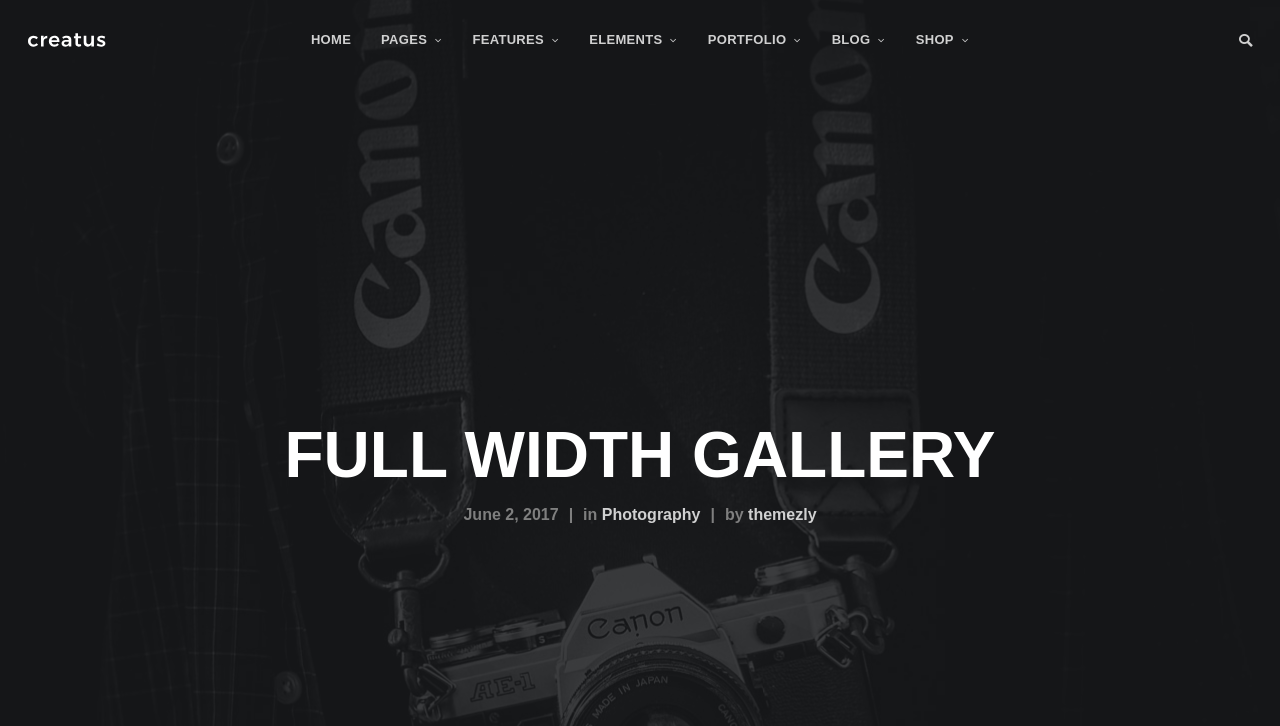Kindly respond to the following question with a single word or a brief phrase: 
What is the first menu item?

HOME